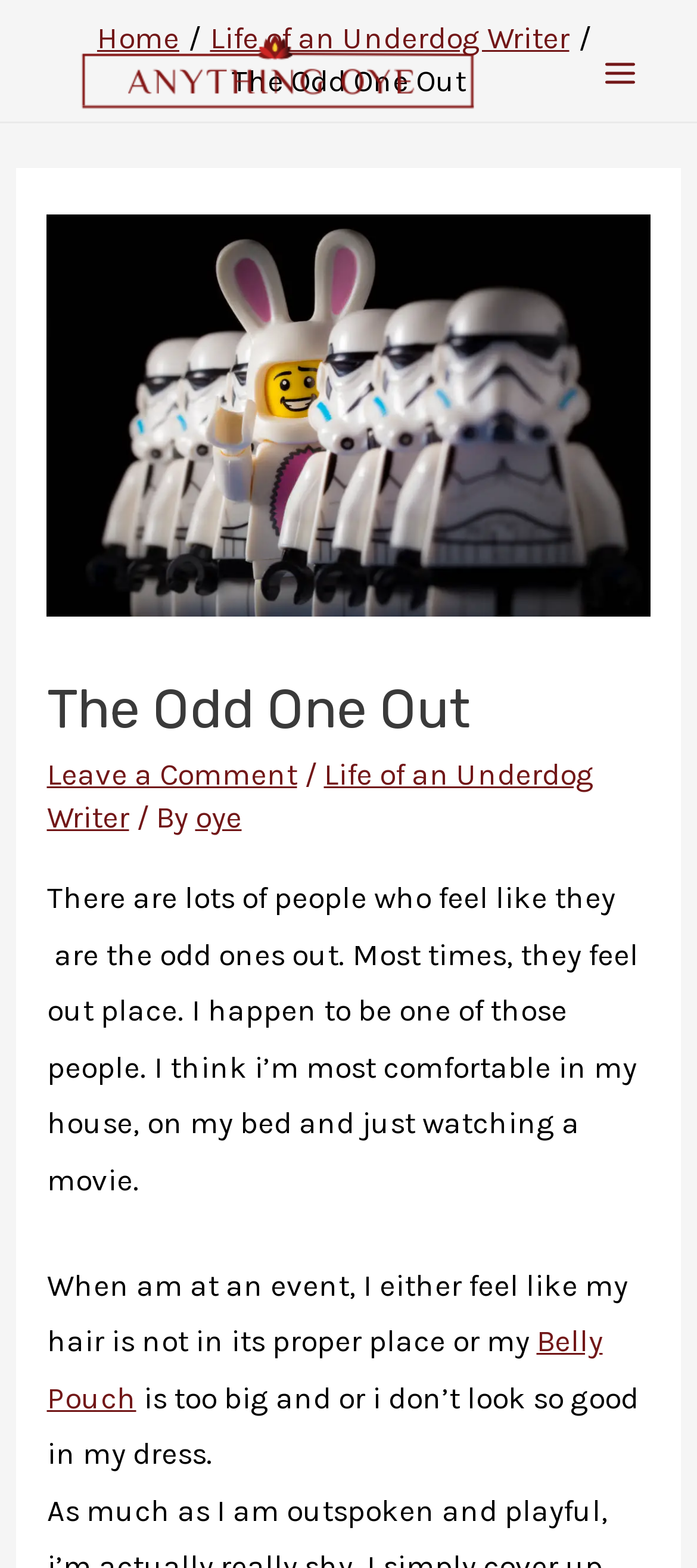Analyze the image and provide a detailed answer to the question: What is the name of the website?

The name of the website can be found in the top-left corner of the webpage, where it says 'Anything Oye'.